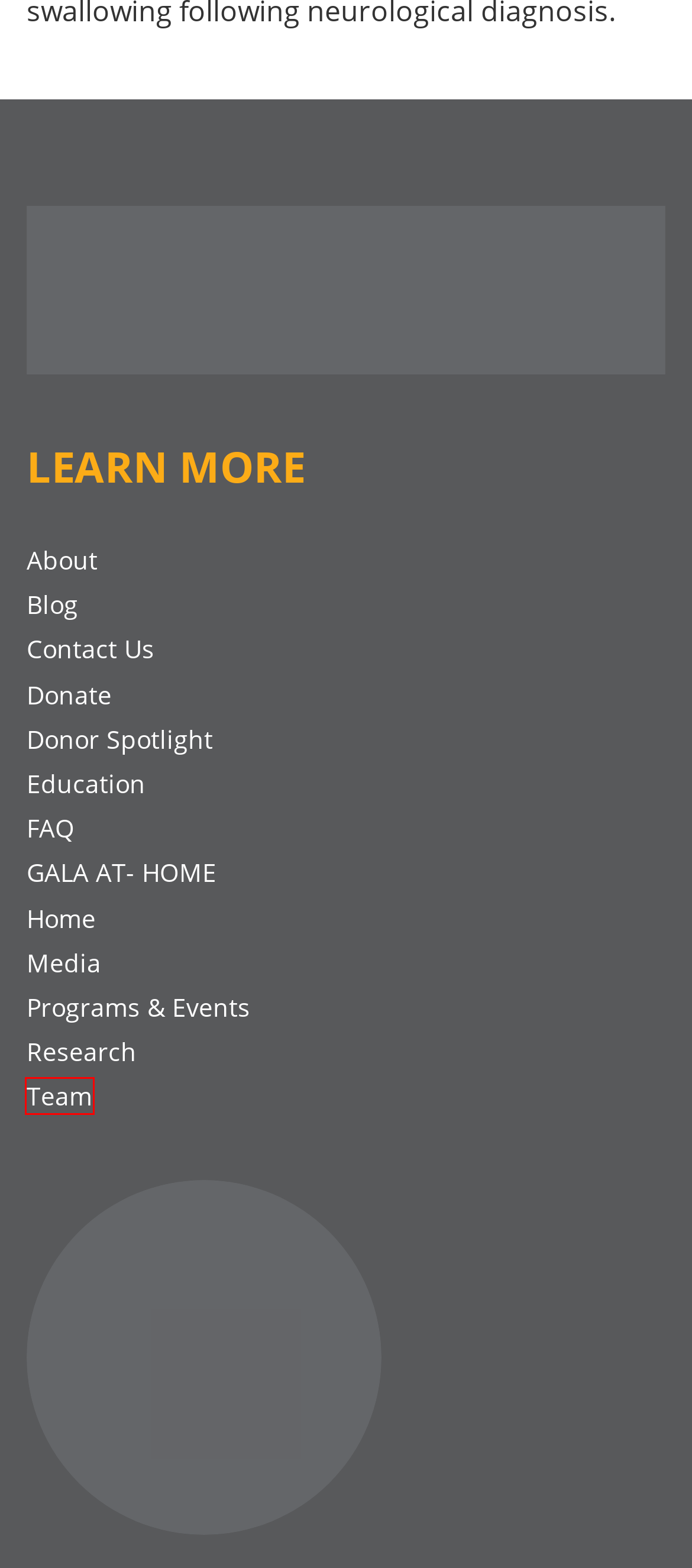Observe the screenshot of a webpage with a red bounding box highlighting an element. Choose the webpage description that accurately reflects the new page after the element within the bounding box is clicked. Here are the candidates:
A. Blog - INSTITUTE FOR NEURODEGENERATIVE DISEASE OF FLORIDA
B. Research - INSTITUTE FOR NEURODEGENERATIVE DISEASE OF FLORIDA
C. Donor Spotlight - INSTITUTE FOR NEURODEGENERATIVE DISEASE OF FLORIDA
D. GALA AT- HOME - INSTITUTE FOR NEURODEGENERATIVE DISEASE OF FLORIDA
E. Team - INSTITUTE FOR NEURODEGENERATIVE DISEASE OF FLORIDA
F. Donate - INSTITUTE FOR NEURODEGENERATIVE DISEASE OF FLORIDA
G. Contact Us - INSTITUTE FOR NEURODEGENERATIVE DISEASE OF FLORIDA
H. FAQ - INSTITUTE FOR NEURODEGENERATIVE DISEASE OF FLORIDA

E